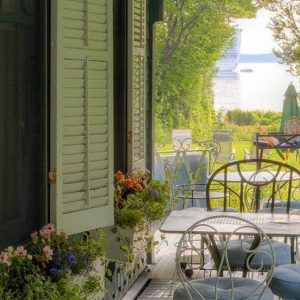Summarize the image with a detailed description that highlights all prominent details.

The image showcases the charming porch of Shore Path Cottage, located in Bar Harbor, Maine. It features beautifully adorned tables and chairs, inviting guests to enjoy the picturesque views of Frenchman’s Bay. Lush greenery surrounds the area, enhanced by colorful flower pots that add a vibrant touch. In the distance, one can glimpse the tranquil waters of the bay and coastal structures, providing a serene backdrop. This cozy setting epitomizes relaxation and comfort, embodying the essence of a delightful getaway at this historic bed and breakfast.